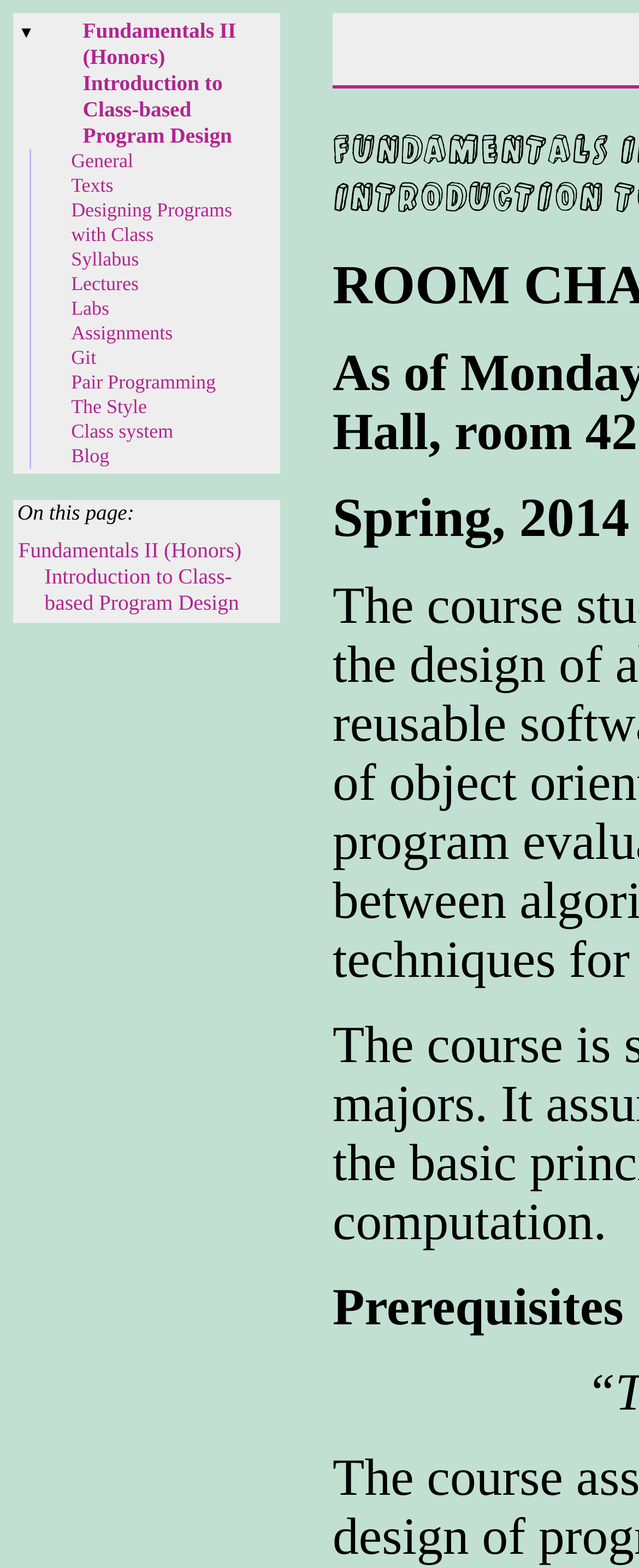Please identify the bounding box coordinates of the clickable region that I should interact with to perform the following instruction: "Click on the 'General' link". The coordinates should be expressed as four float numbers between 0 and 1, i.e., [left, top, right, bottom].

[0.111, 0.095, 0.209, 0.11]